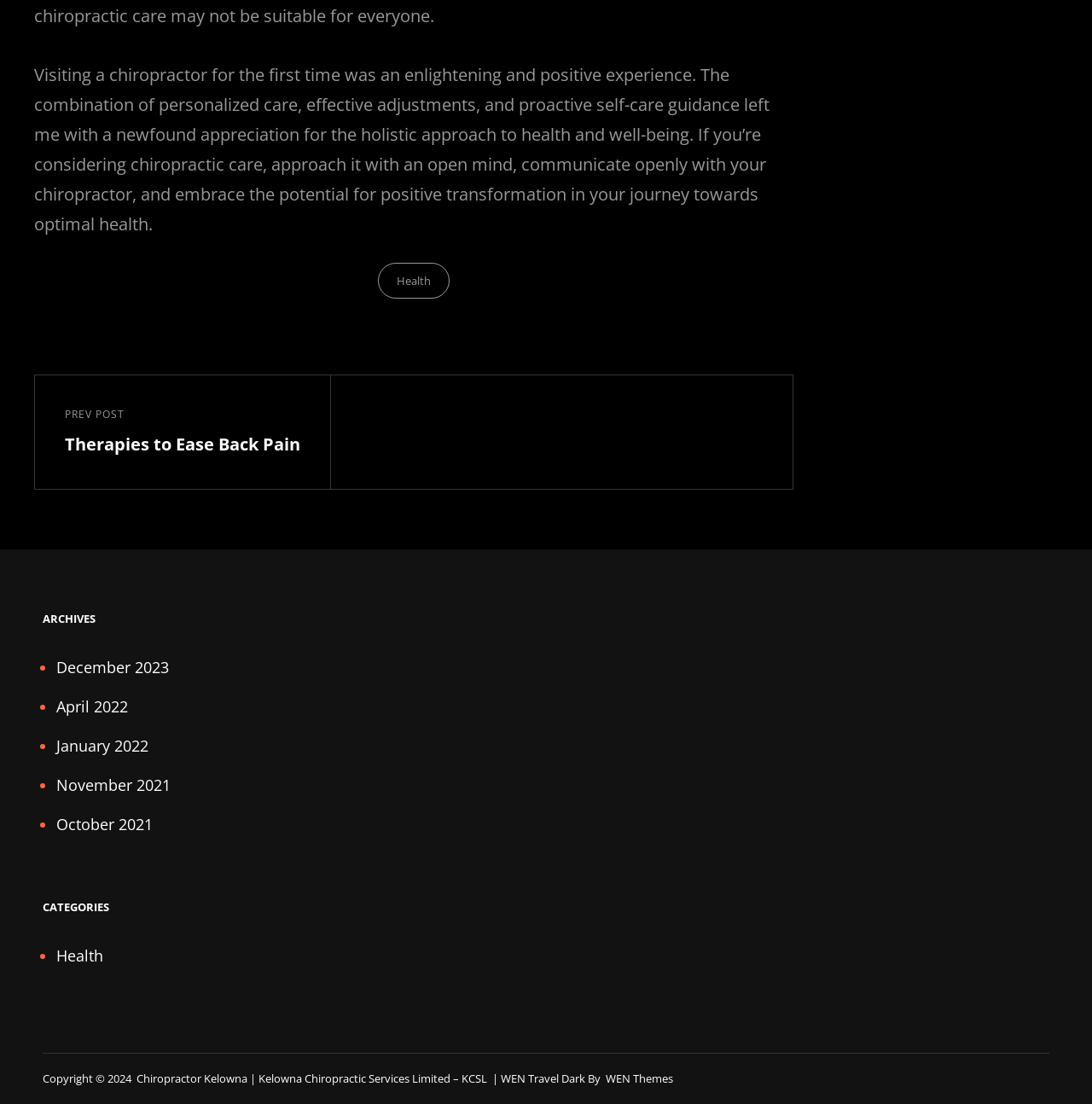Locate the bounding box coordinates of the area that needs to be clicked to fulfill the following instruction: "Click on the 'Health' category". The coordinates should be in the format of four float numbers between 0 and 1, namely [left, top, right, bottom].

[0.346, 0.238, 0.412, 0.27]